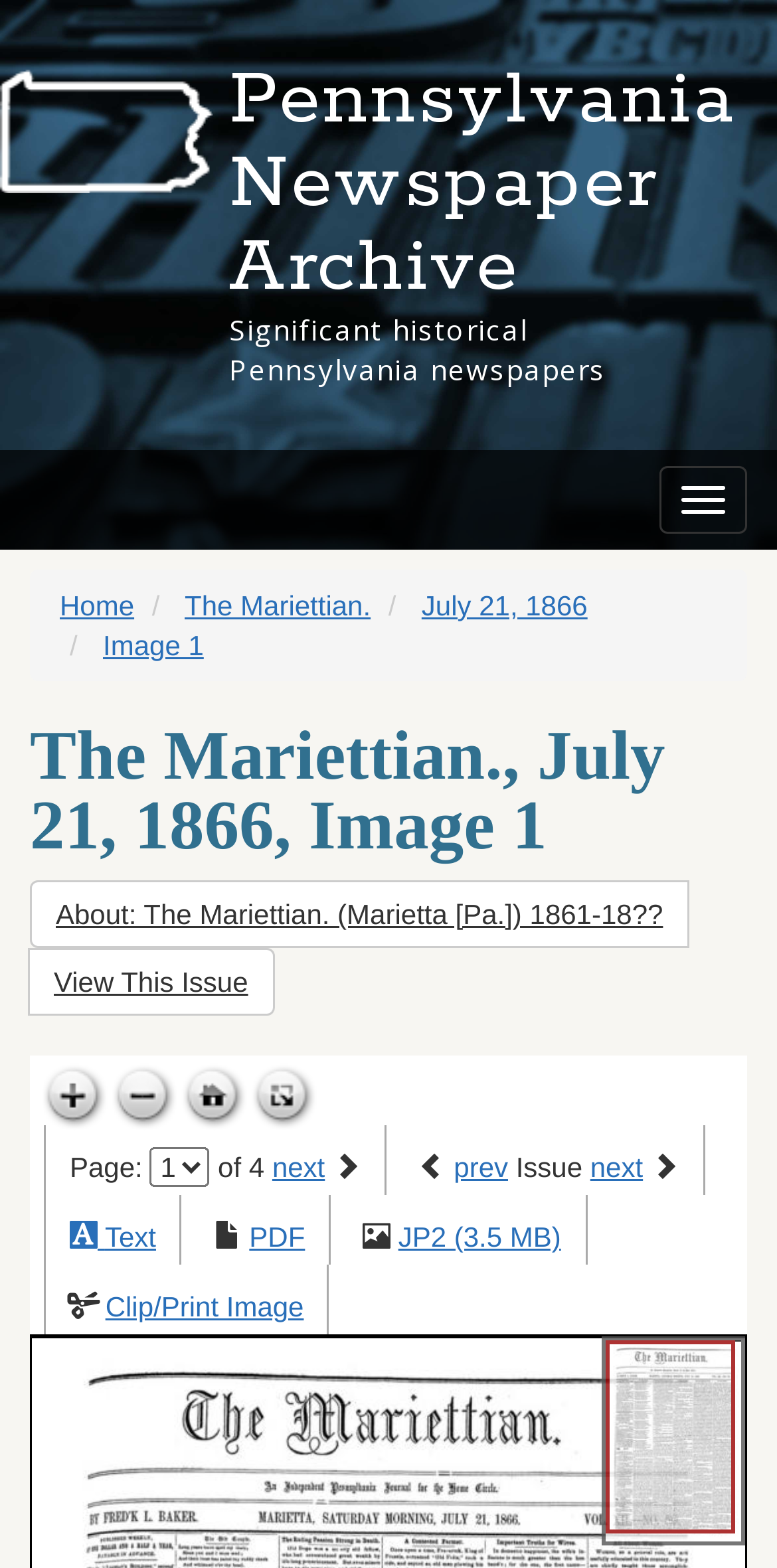Indicate the bounding box coordinates of the element that needs to be clicked to satisfy the following instruction: "Zoom in". The coordinates should be four float numbers between 0 and 1, i.e., [left, top, right, bottom].

[0.047, 0.678, 0.137, 0.721]